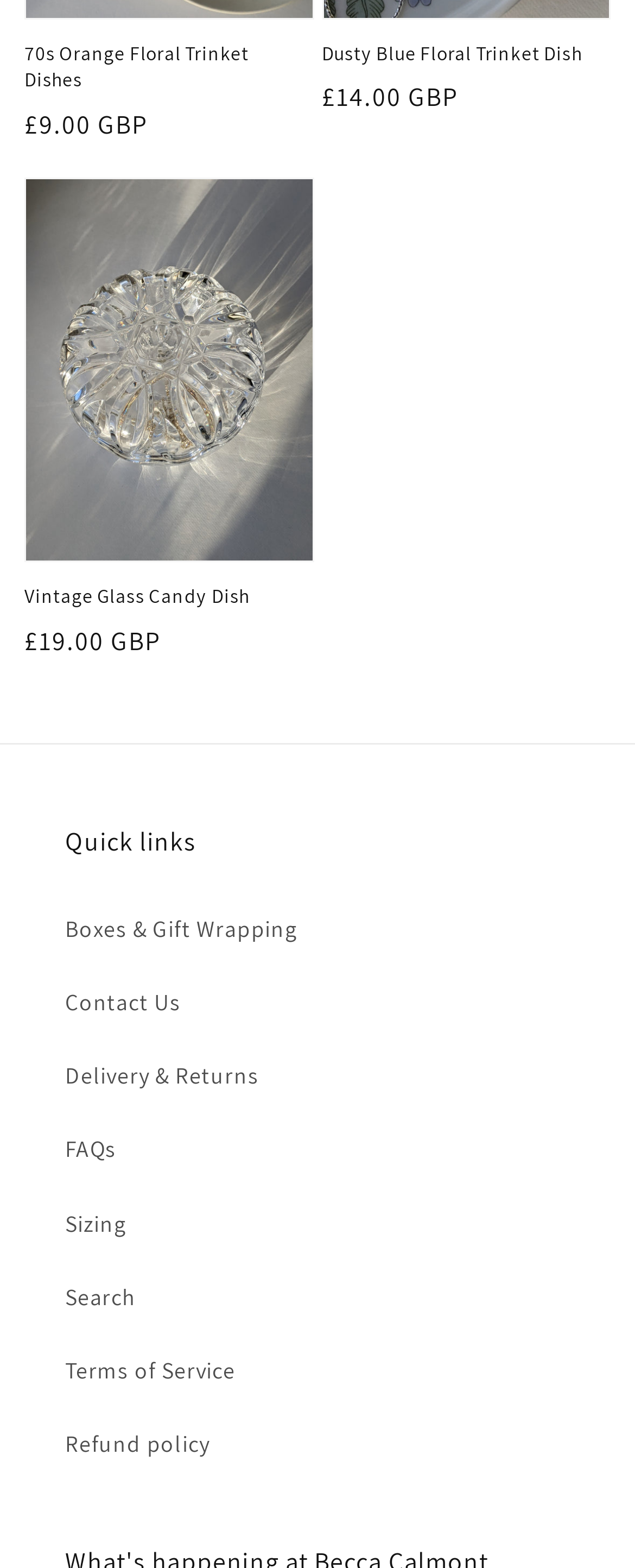How many quick links are available?
Please describe in detail the information shown in the image to answer the question.

I found the number of quick links by counting the link elements under the heading element with the text 'Quick links'. There are 8 link elements, each with a different text, such as 'Boxes & Gift Wrapping', 'Contact Us', etc.